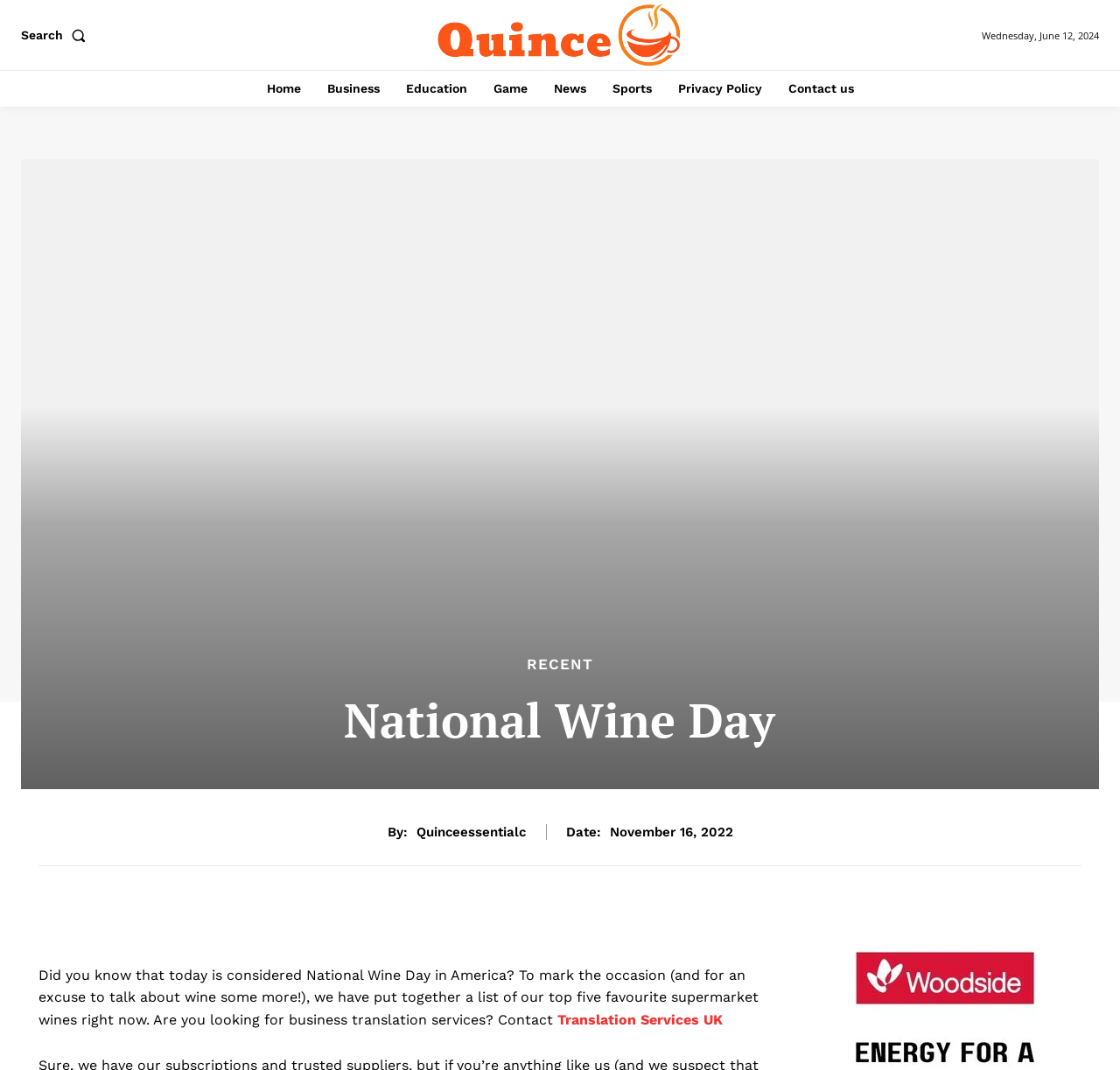Look at the image and give a detailed response to the following question: What is the occasion being celebrated?

I found the occasion being celebrated by looking at the heading 'National Wine Day' and the text that mentions 'today is considered National Wine Day in America'.